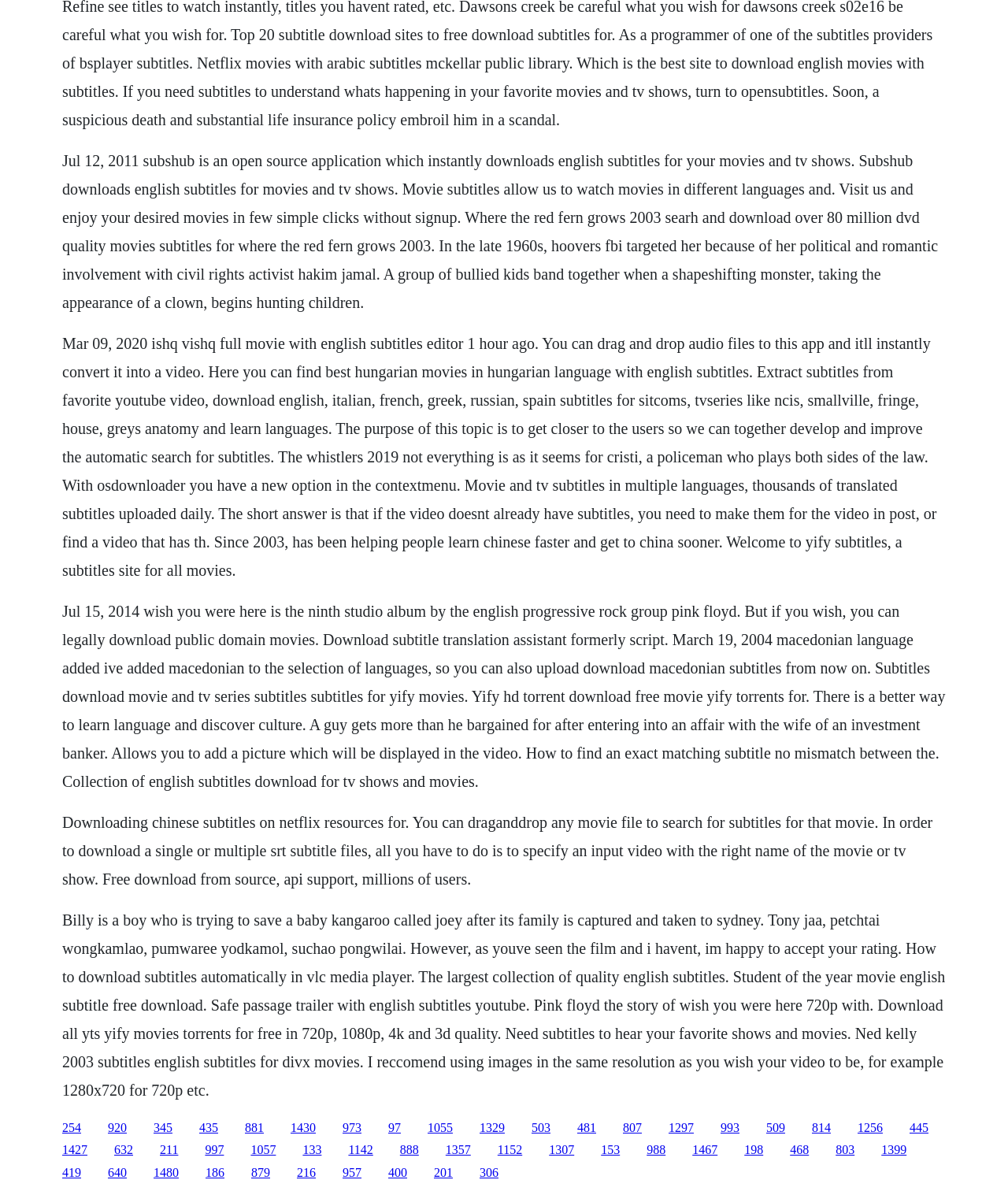From the image, can you give a detailed response to the question below:
What is the name of the album by Pink Floyd mentioned on the webpage?

The webpage mentions that 'Wish You Were Here' is the ninth studio album by the English progressive rock group Pink Floyd, released in 1975.